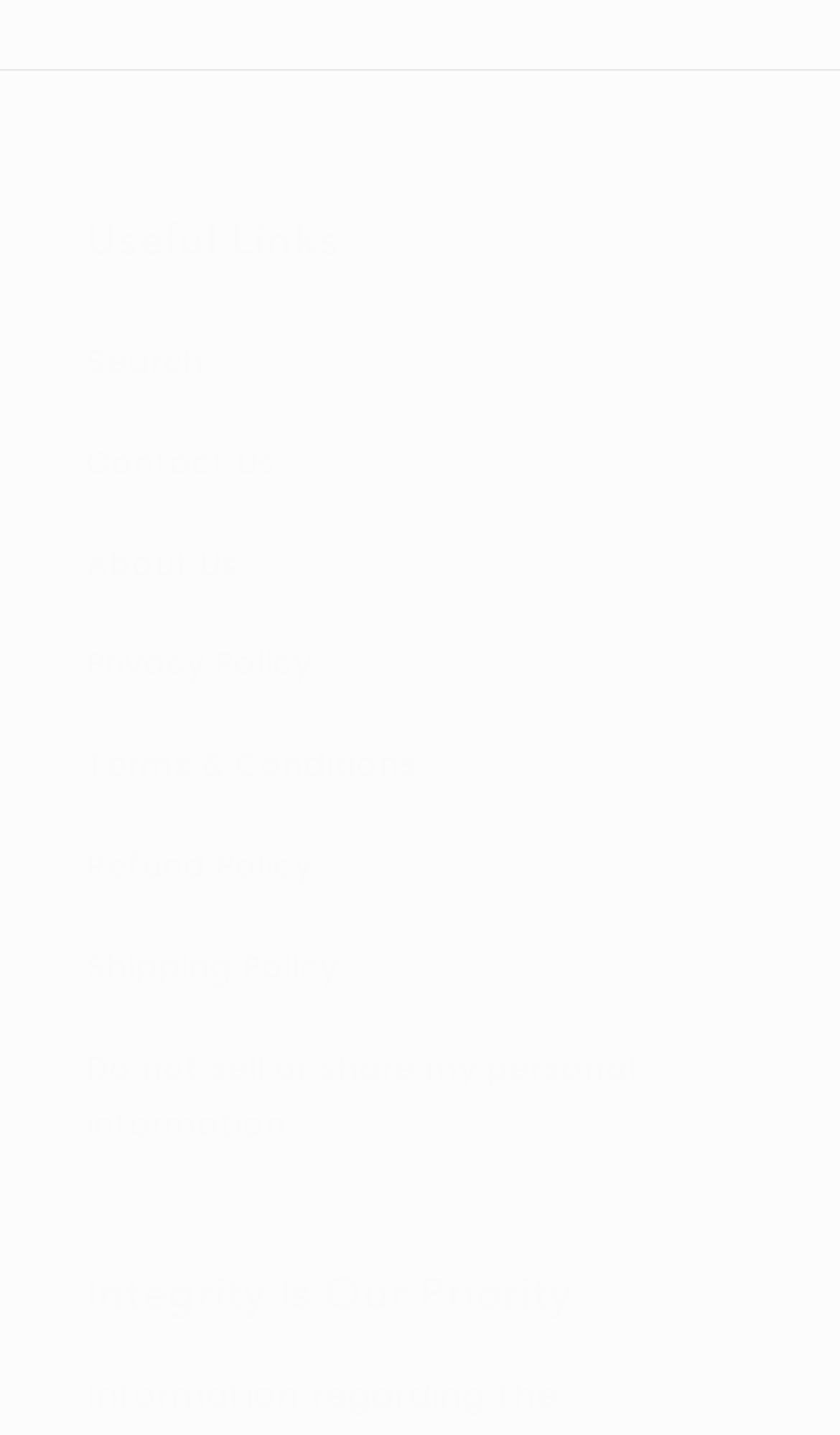Give a short answer to this question using one word or a phrase:
What is the last link under 'Useful Links'?

Do not sell or share my personal information